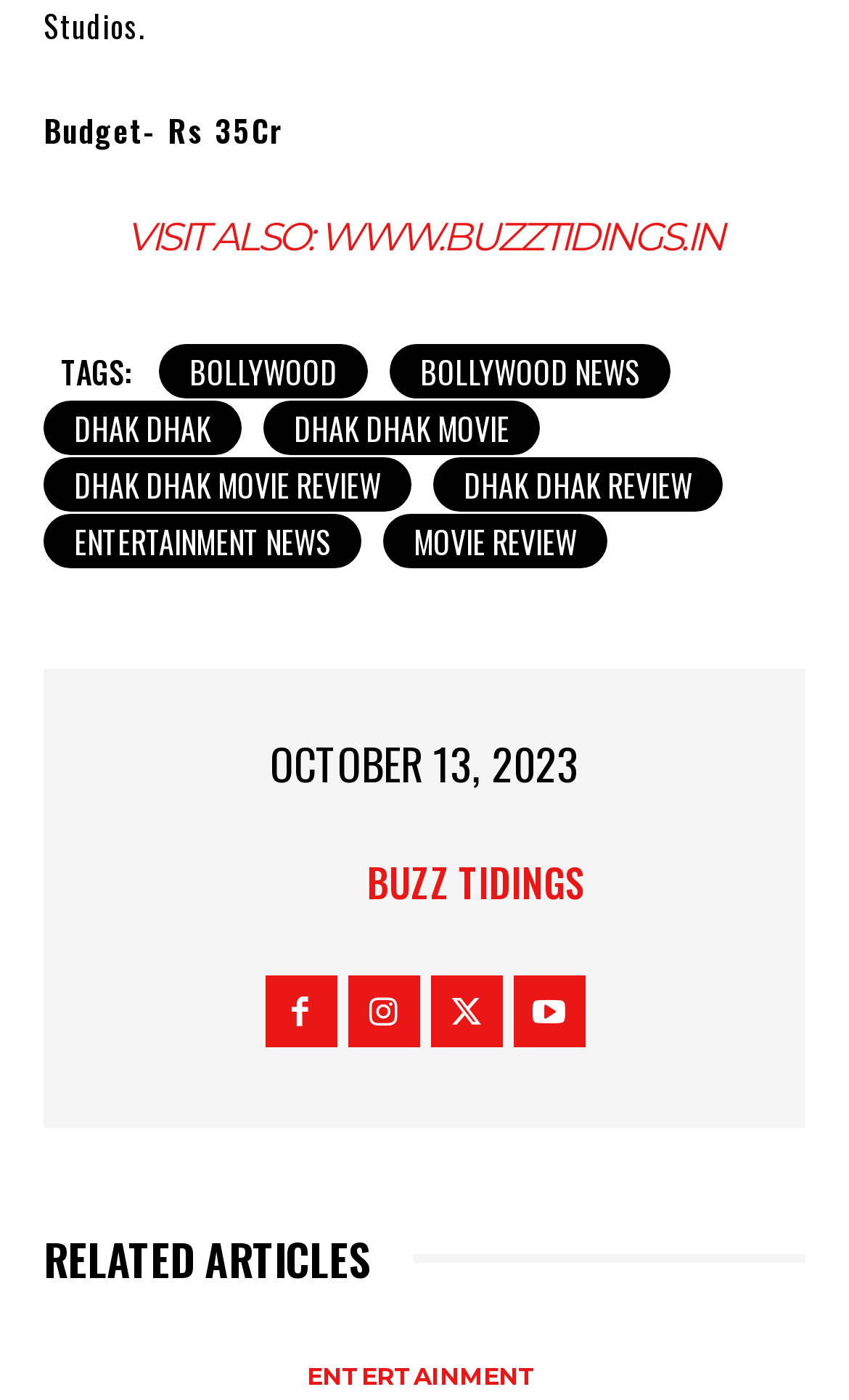What is the category of the related article?
Respond to the question with a single word or phrase according to the image.

ENTERTAINMENT